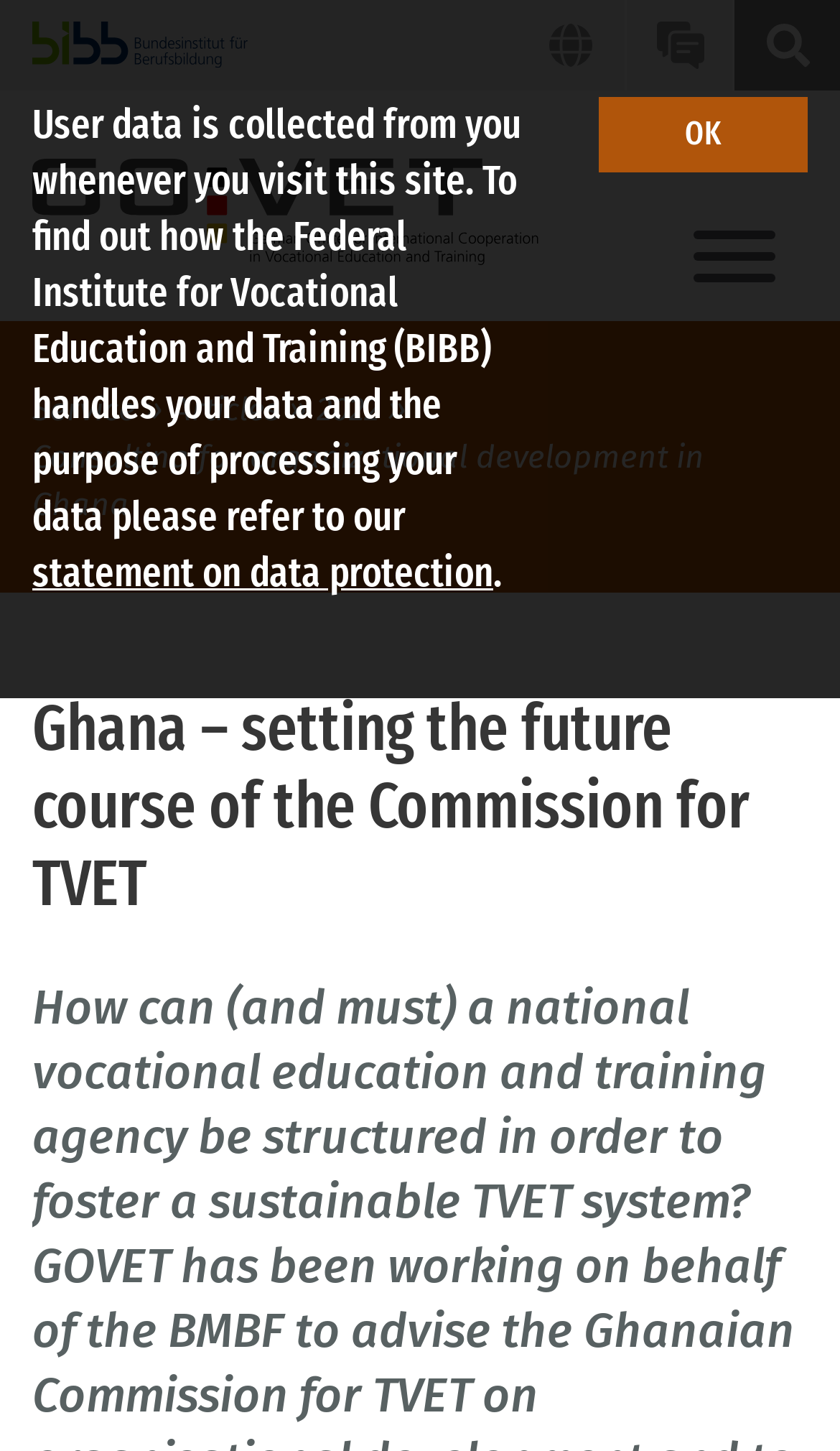Identify the bounding box coordinates necessary to click and complete the given instruction: "Open menu".

[0.787, 0.137, 0.962, 0.221]